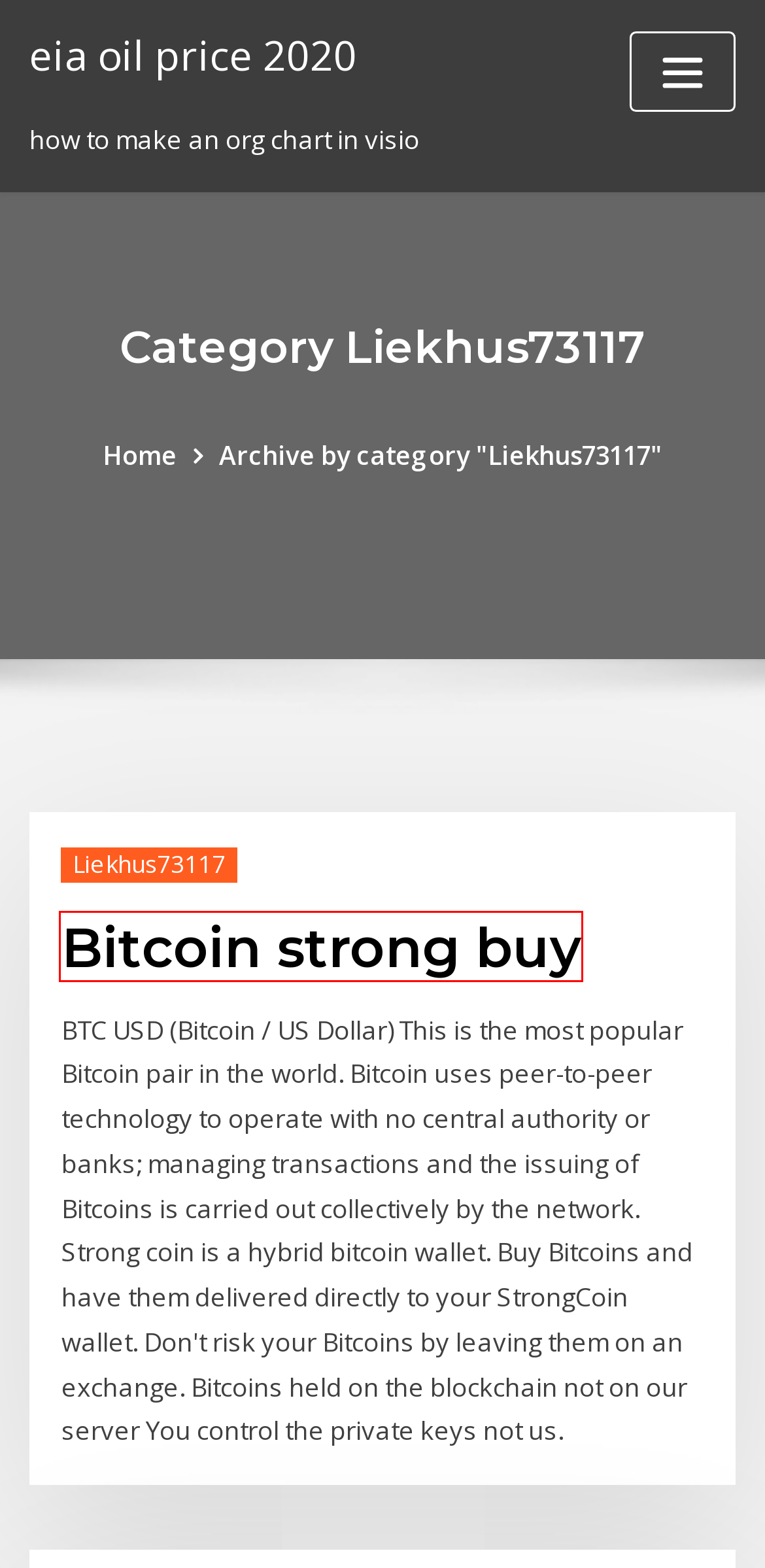You are provided with a screenshot of a webpage where a red rectangle bounding box surrounds an element. Choose the description that best matches the new webpage after clicking the element in the red bounding box. Here are the choices:
A. Bitcoin strong buy ahjkz
B. eia oil price 2020 - bestbtcxeewqgp.netlify.app
C. Liekhus73117 . bestbtcxeewqgp.netlify.app - 4
D. Uji daya kecambah benih jagung pdf
E. South beach diet online program gvpcl
F. What is free float in stock market ecele
G. Black hawk colorado casino world poker tour
H. Sample contract of lease apartment in tagalog npxif

A